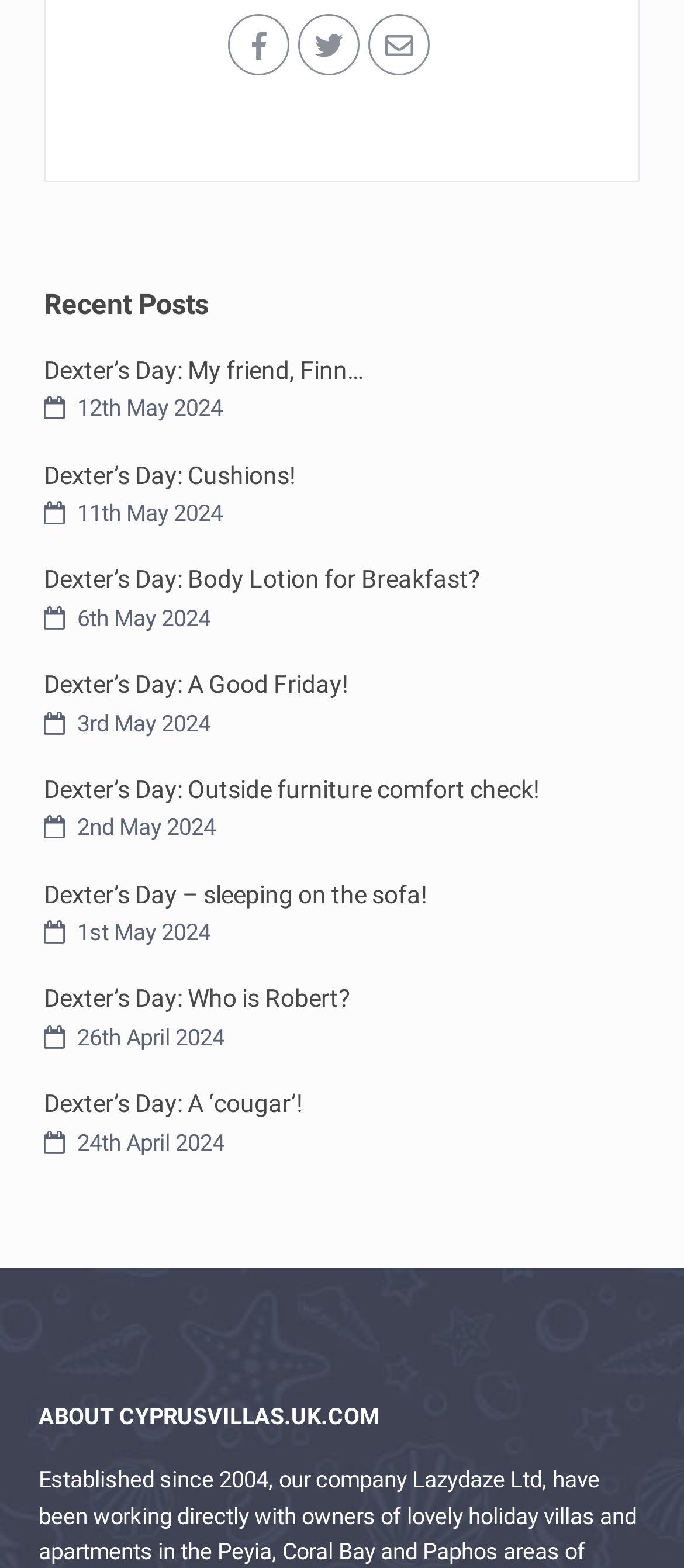Provide the bounding box coordinates of the area you need to click to execute the following instruction: "view recent posts".

[0.064, 0.183, 0.936, 0.207]